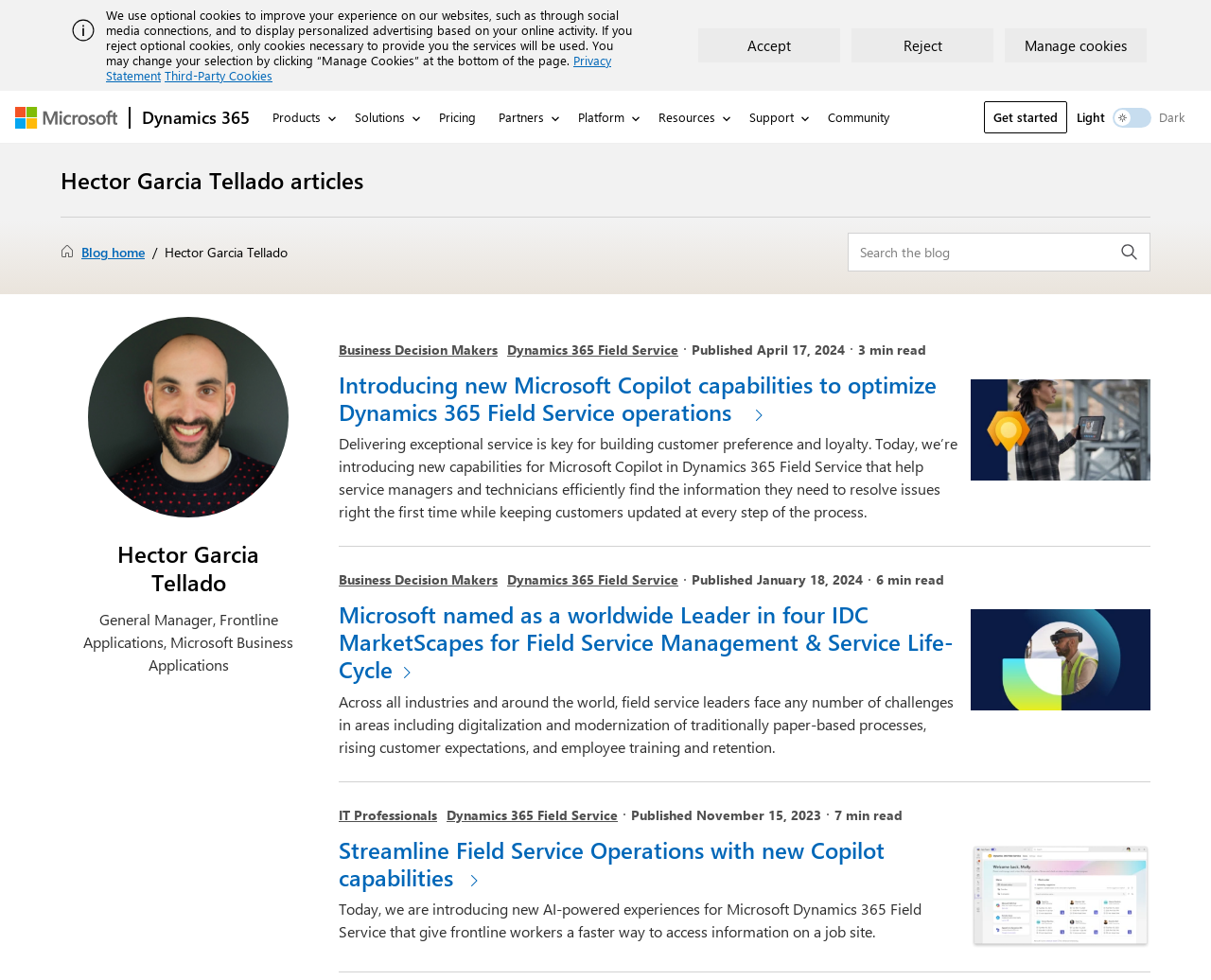Find and generate the main title of the webpage.

Hector Garcia Tellado articles